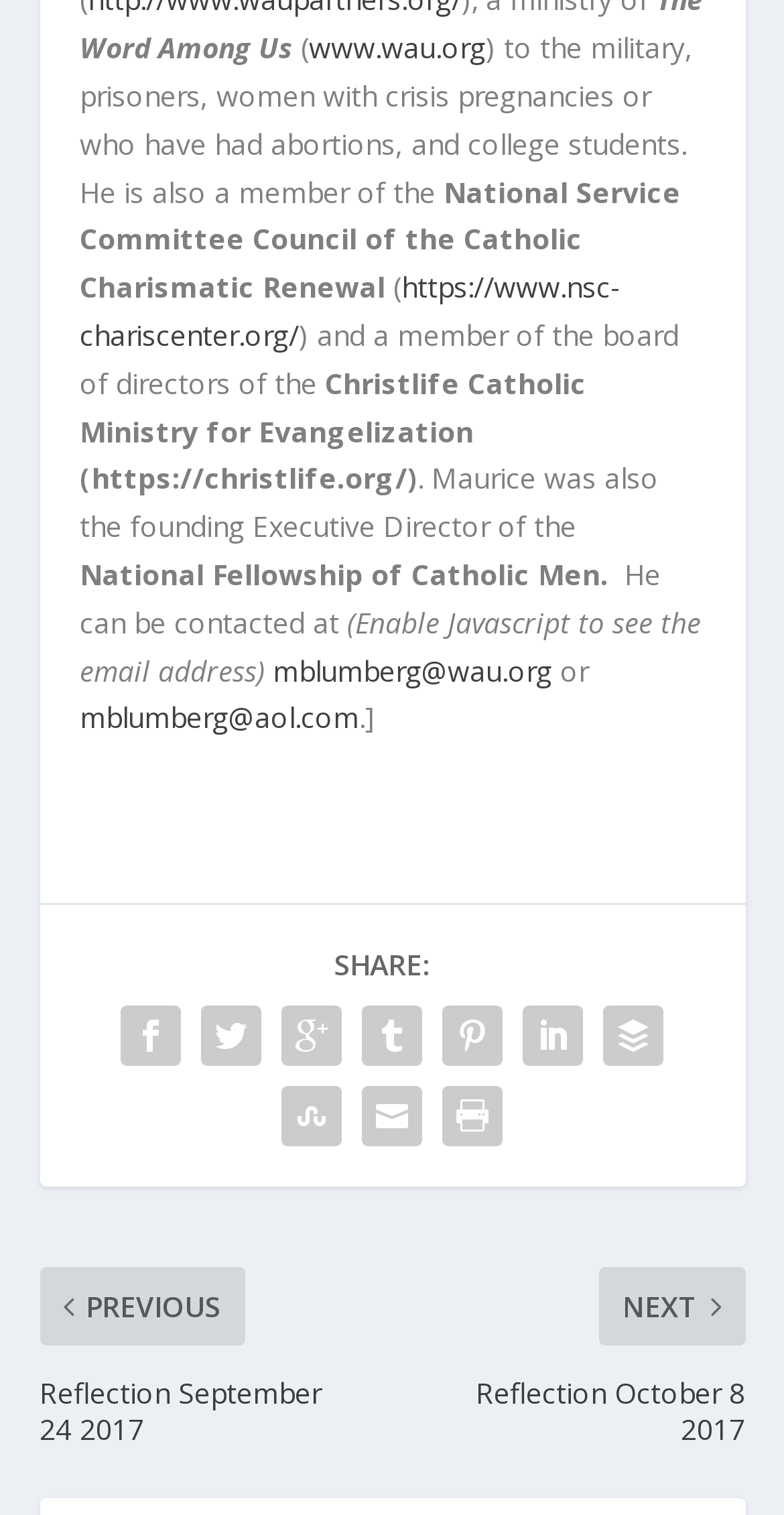Please determine the bounding box coordinates of the section I need to click to accomplish this instruction: "go to https://www.nsc-chariscenter.org/".

[0.101, 0.177, 0.791, 0.234]